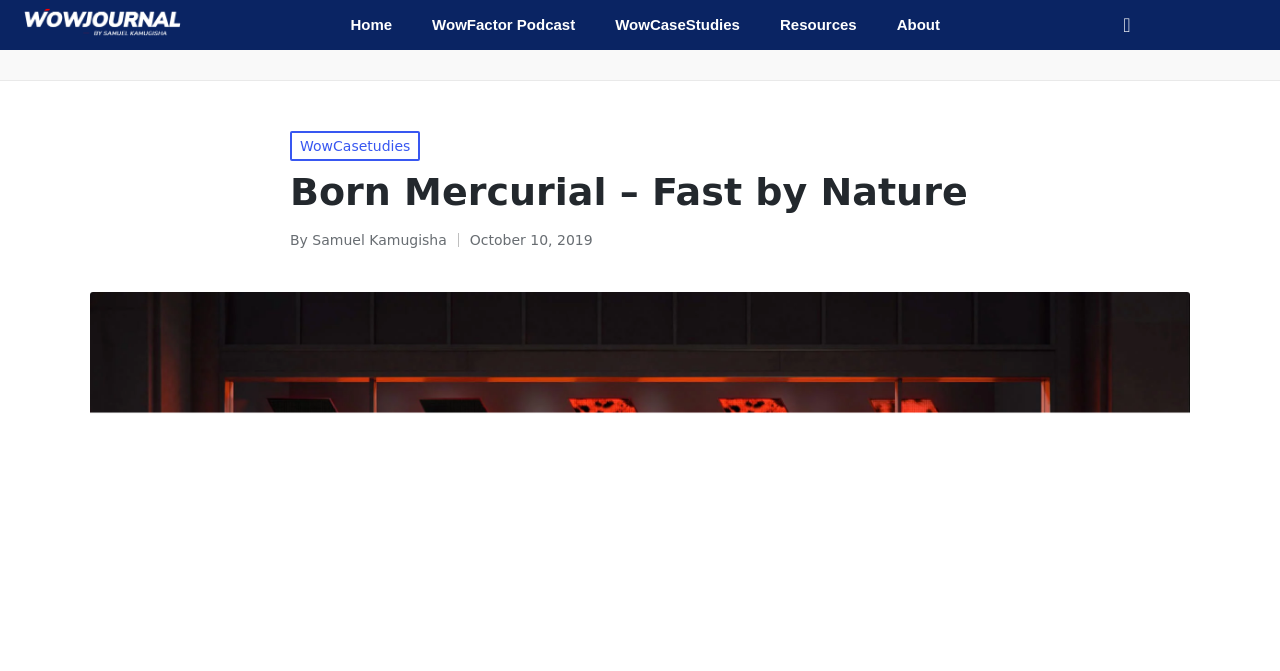Who is the author of the article?
Examine the image and give a concise answer in one word or a short phrase.

Samuel Kamugisha